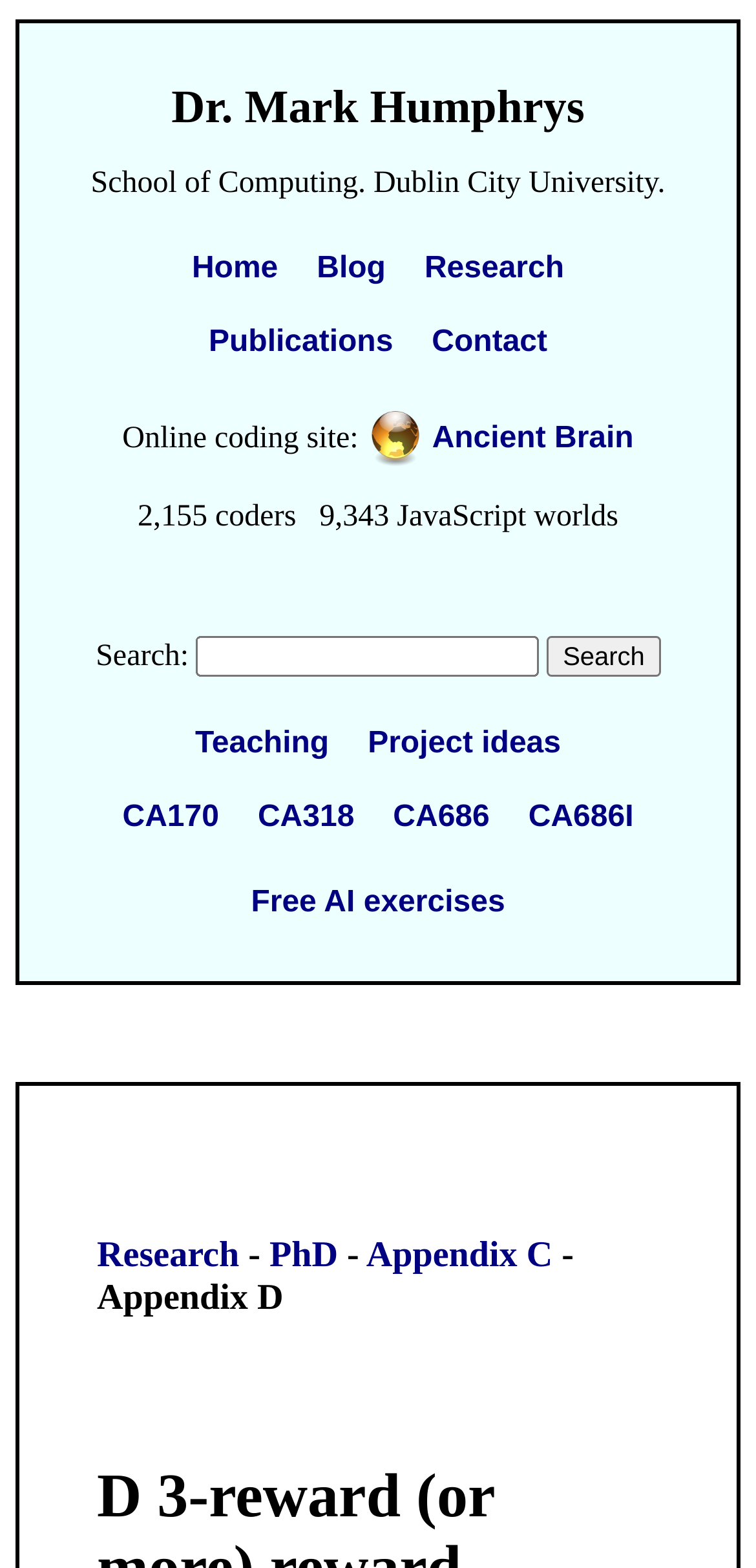Generate a thorough explanation of the webpage's elements.

This webpage appears to be a personal website or blog of Dr. Mark Humphrys, affiliated with the School of Computing at Dublin City University. At the top left, there is a link to the author's name, followed by a static text describing his affiliation. 

Below this, there is a navigation menu with links to various sections, including Home, Blog, Research, Publications, and Contact. These links are aligned horizontally and take up about half of the screen width.

Further down, there is a section with a static text "Online coding site:" followed by a link and an image. To the right of this section, there is another link to "Ancient Brain". Below these, there are two static texts describing the number of coders and JavaScript worlds.

On the left side, there is a search bar with a label "Search:" and a textbox, accompanied by a search button. Below this, there are several links to various topics, including Teaching, Project ideas, and specific course codes (CA170, CA318, CA686, and CA686I).

Further down, there is a link to "Free AI exercises". The page ends with a heading that reads "Research - PhD - Appendix C - Appendix D", which contains links to each of these sections.